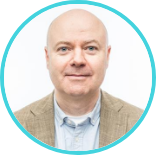Give a detailed account of the elements present in the image.

This image features Robert Thornberg, a professor known for his work in the field of bullying and morality research. He appears with a neutral expression, dressed in a light blue shirt and a beige blazer. The background is minimalist, which directs focus towards his face. The photo is presented in a circular format, enhancing his approachable demeanor, which is fitting for someone involved in educational and behavioral research. Thornberg's contributions to the understanding of bystander behavior and moral disengagement among children are part of a broader initiative in studying the complexities of bullying.